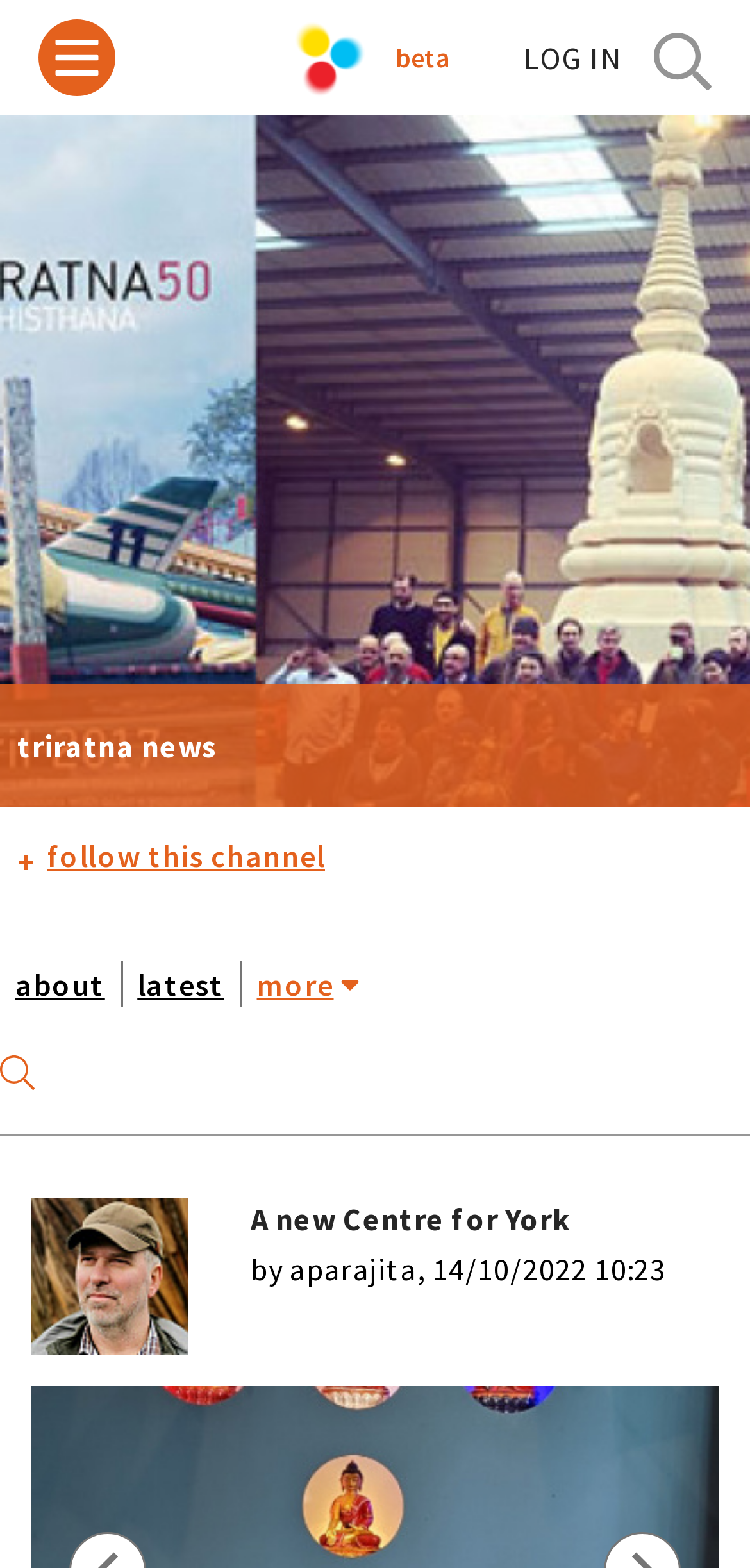Identify the bounding box of the HTML element described here: "log in or join". Provide the coordinates as four float numbers between 0 and 1: [left, top, right, bottom].

[0.698, 0.022, 0.831, 0.051]